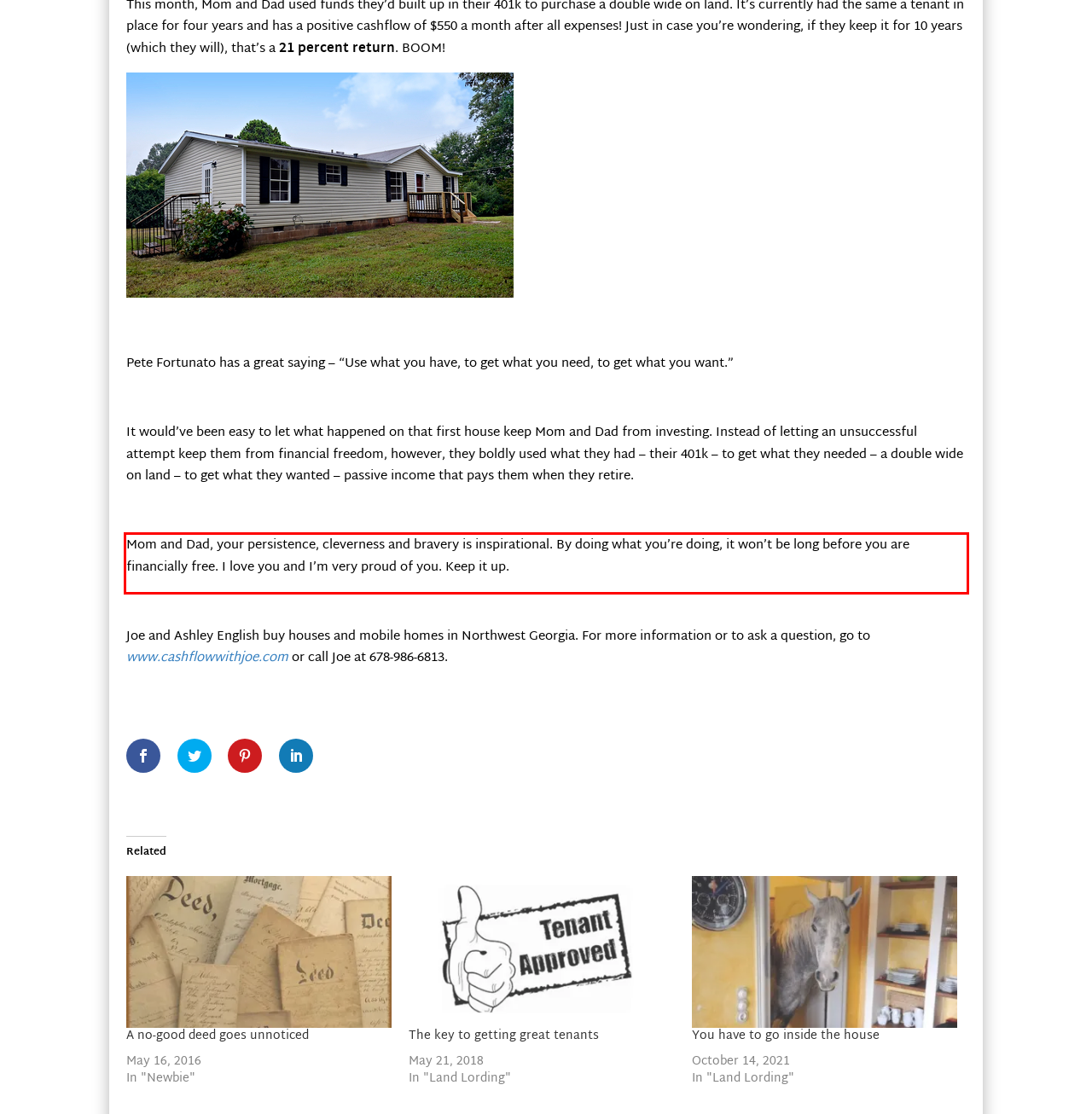Examine the webpage screenshot, find the red bounding box, and extract the text content within this marked area.

Mom and Dad, your persistence, cleverness and bravery is inspirational. By doing what you’re doing, it won’t be long before you are financially free. I love you and I’m very proud of you. Keep it up.